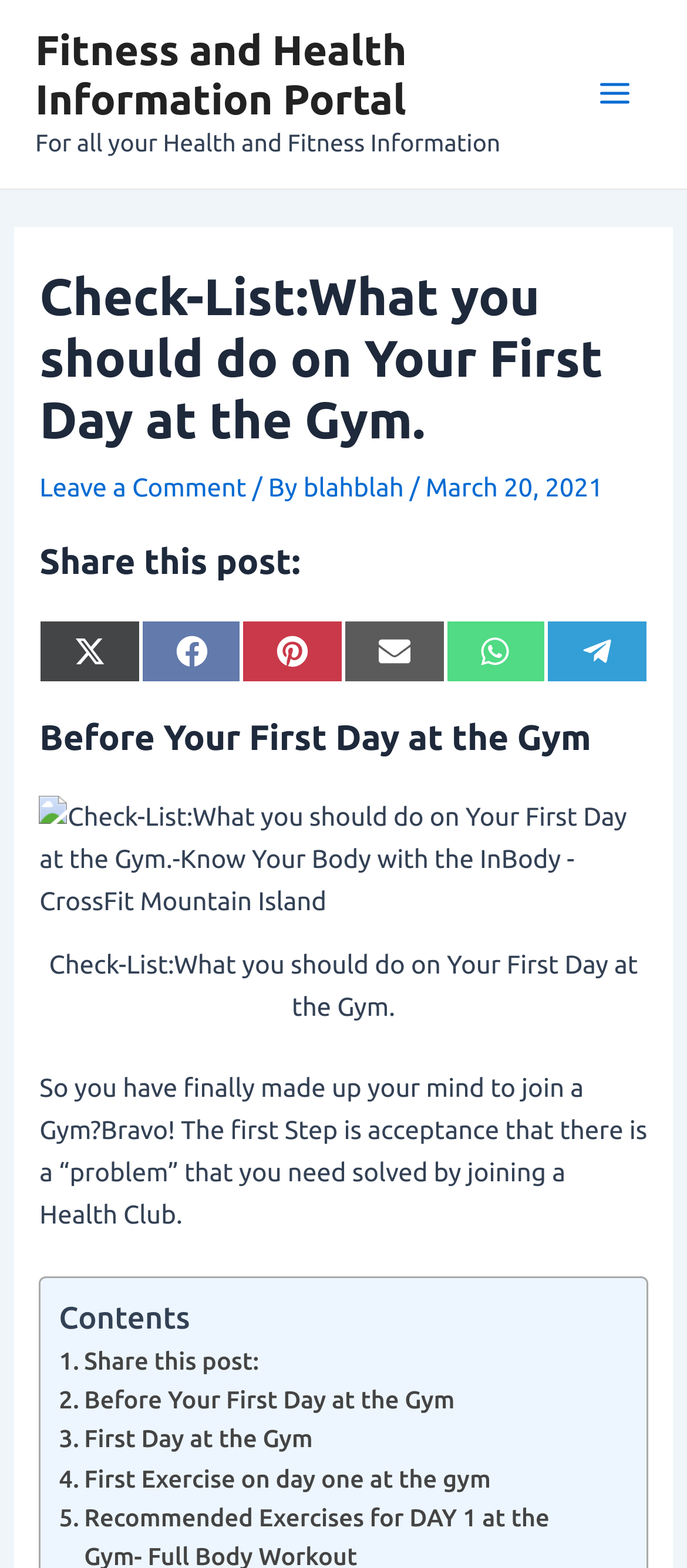Can you determine the bounding box coordinates of the area that needs to be clicked to fulfill the following instruction: "Read the FAQ"?

None